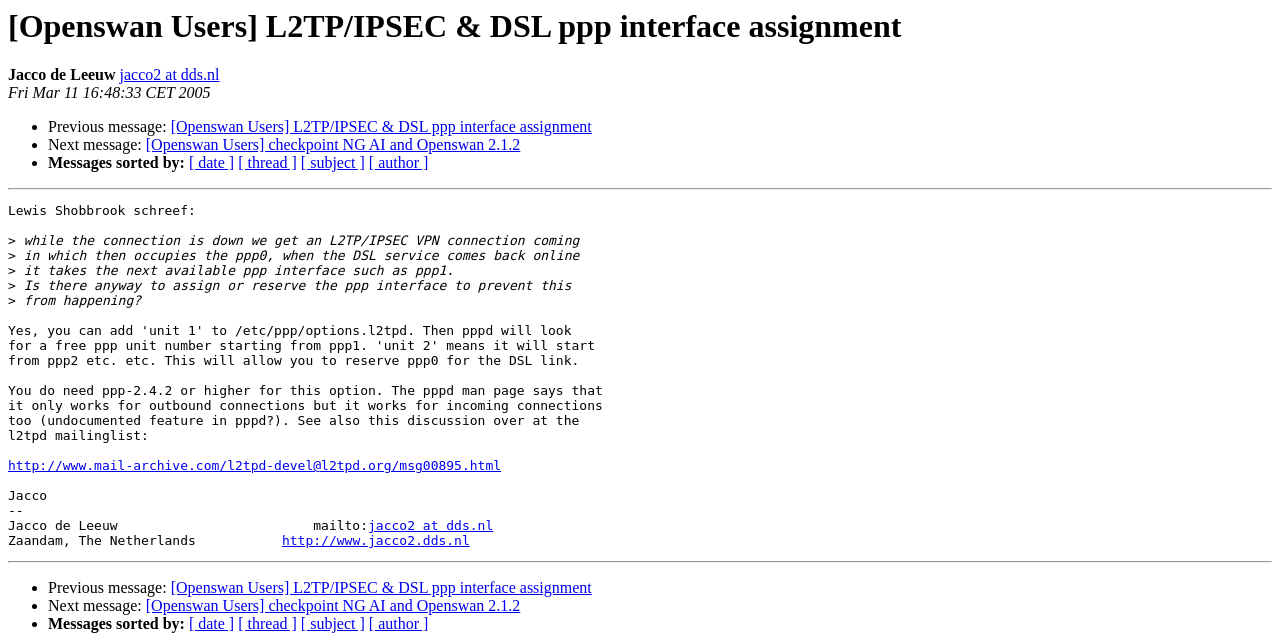Can you show the bounding box coordinates of the region to click on to complete the task described in the instruction: "Check the previous discussion"?

[0.133, 0.904, 0.462, 0.93]